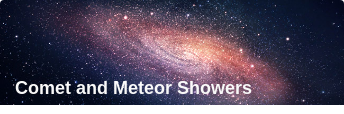Provide your answer in one word or a succinct phrase for the question: 
What is the likely context of the image?

Accompanying an article